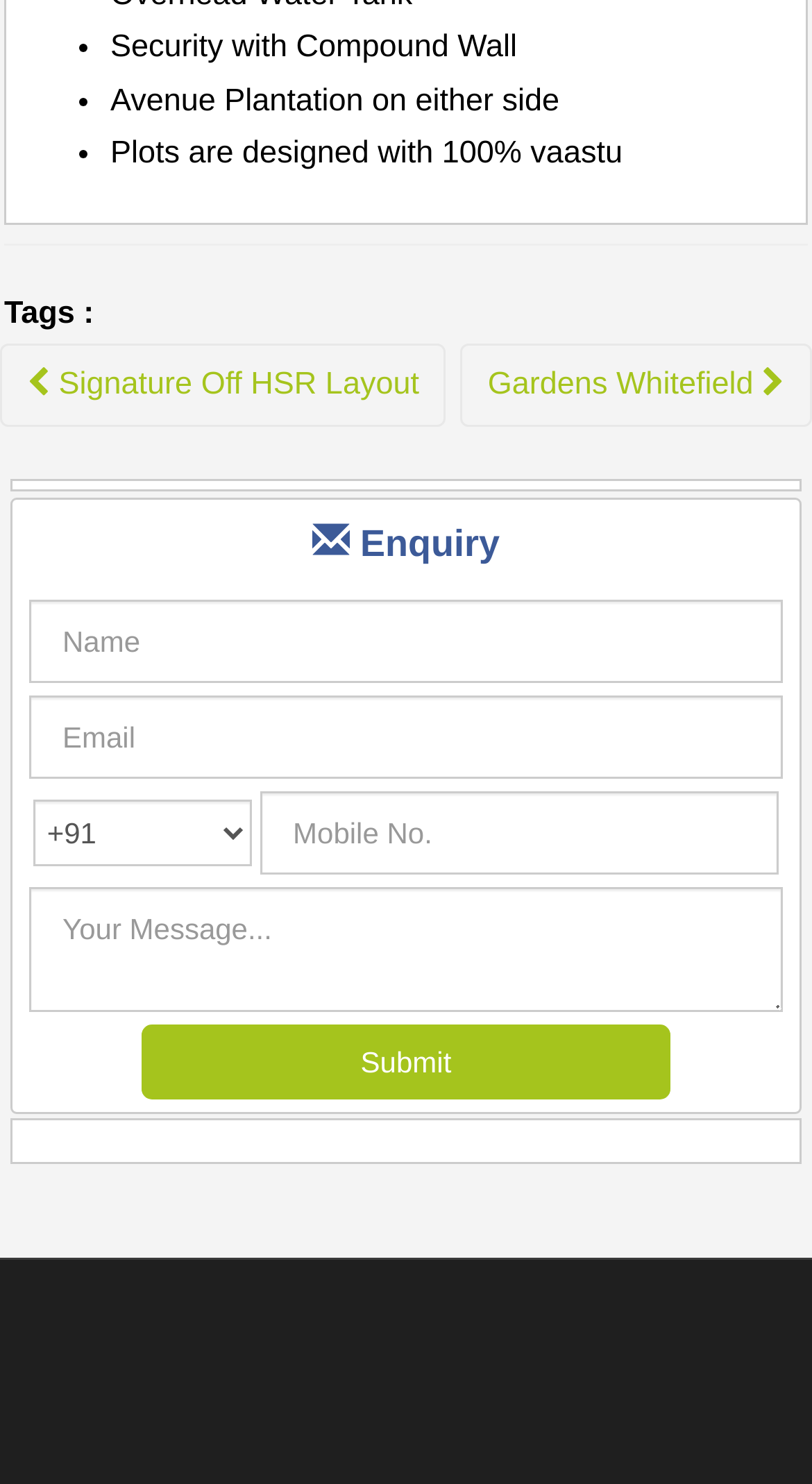What is the plantation feature?
Using the visual information, answer the question in a single word or phrase.

Avenue Plantation